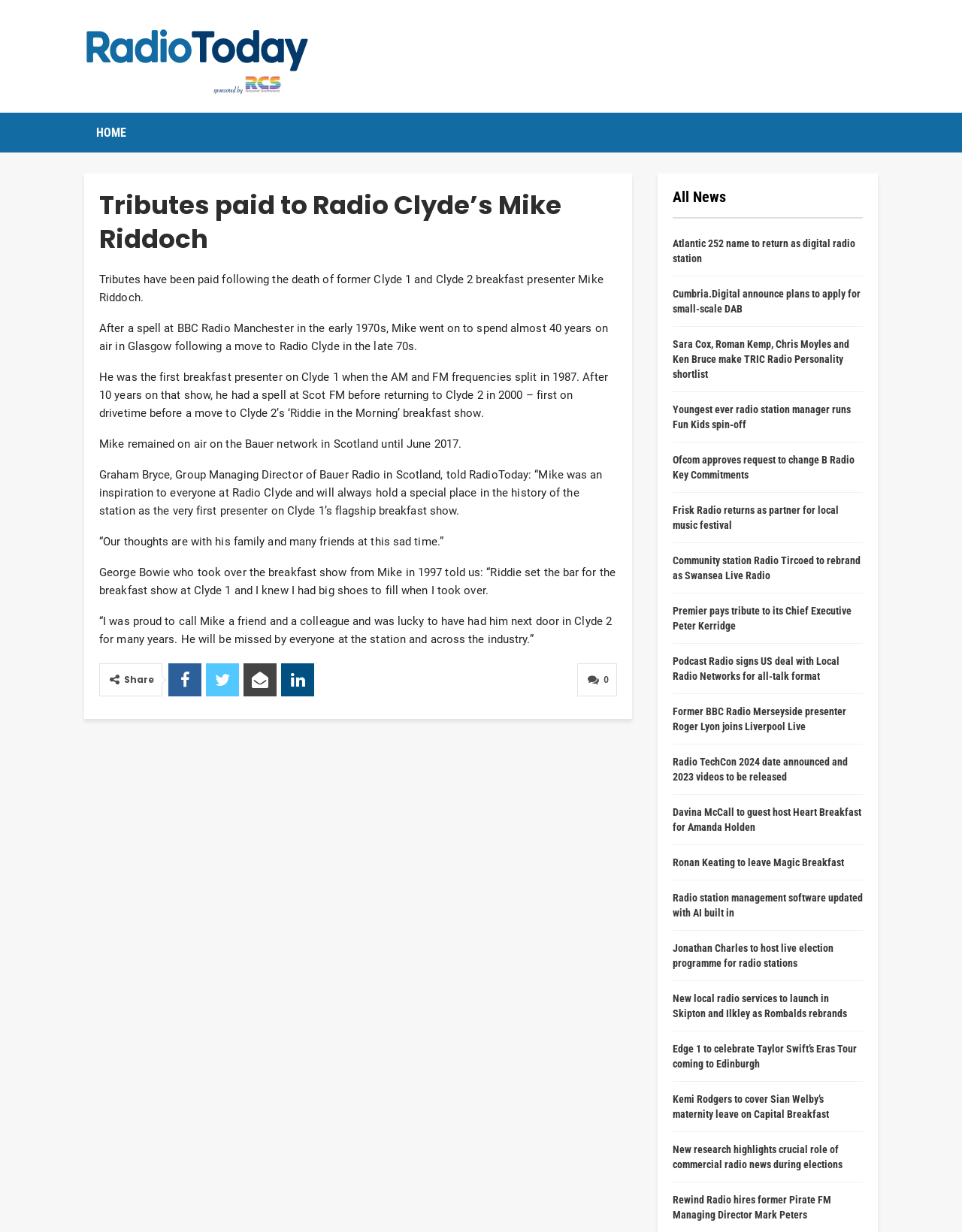What is the name of the radio presenter who passed away?
Deliver a detailed and extensive answer to the question.

The answer can be found in the article's heading 'Tributes paid to Radio Clyde’s Mike Riddoch' and the first paragraph 'Tributes have been paid following the death of former Clyde 1 and Clyde 2 breakfast presenter Mike Riddoch.'